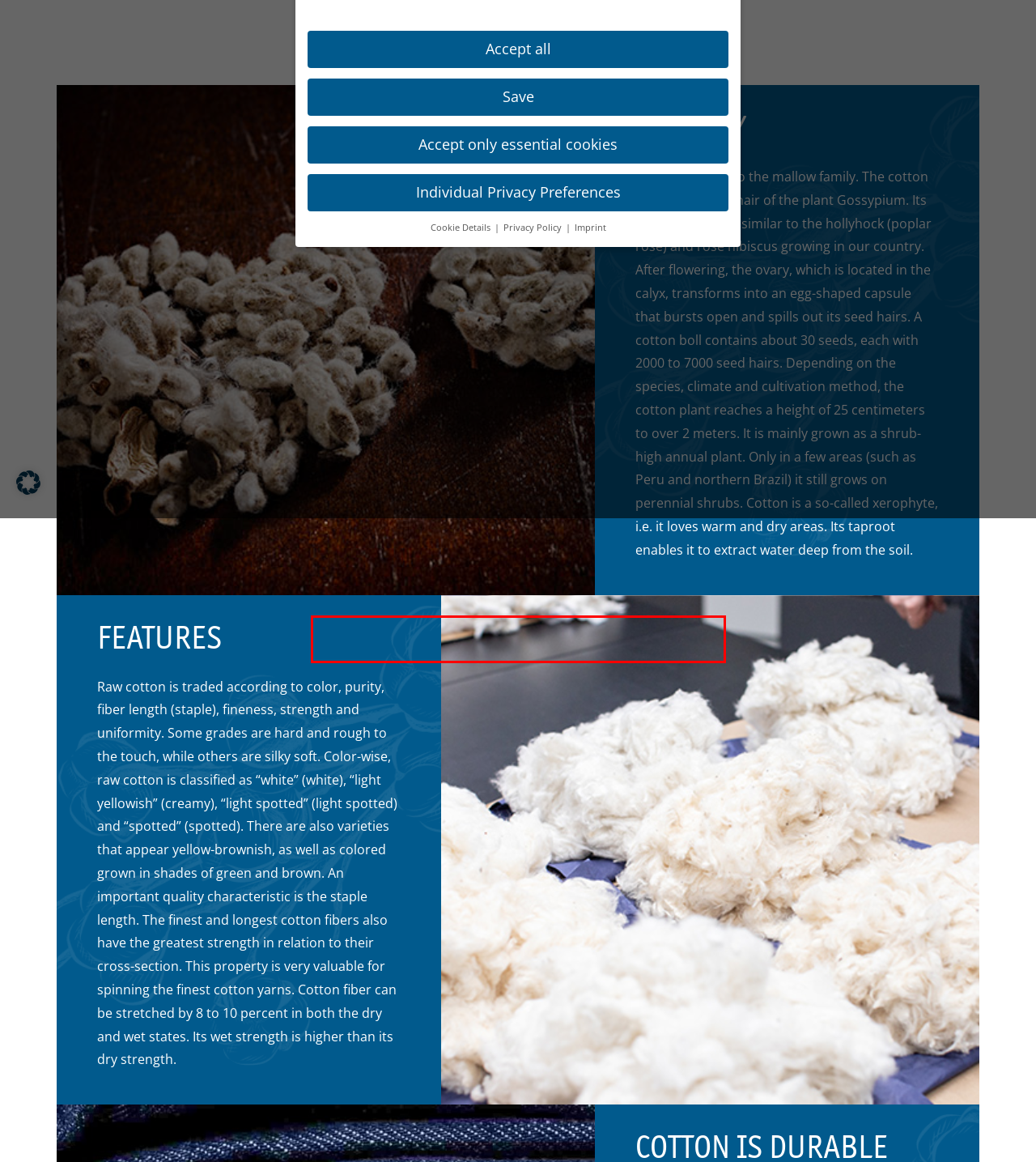You have a screenshot with a red rectangle around a UI element. Recognize and extract the text within this red bounding box using OCR.

Inhalte von Videoplattformen und Social-Media-Plattformen werden standardmäßig blockiert. Wenn Cookies von externen Medien akzeptiert werden, bedarf der Zugriff auf diese Inhalte keiner manuellen Einwilligung mehr.